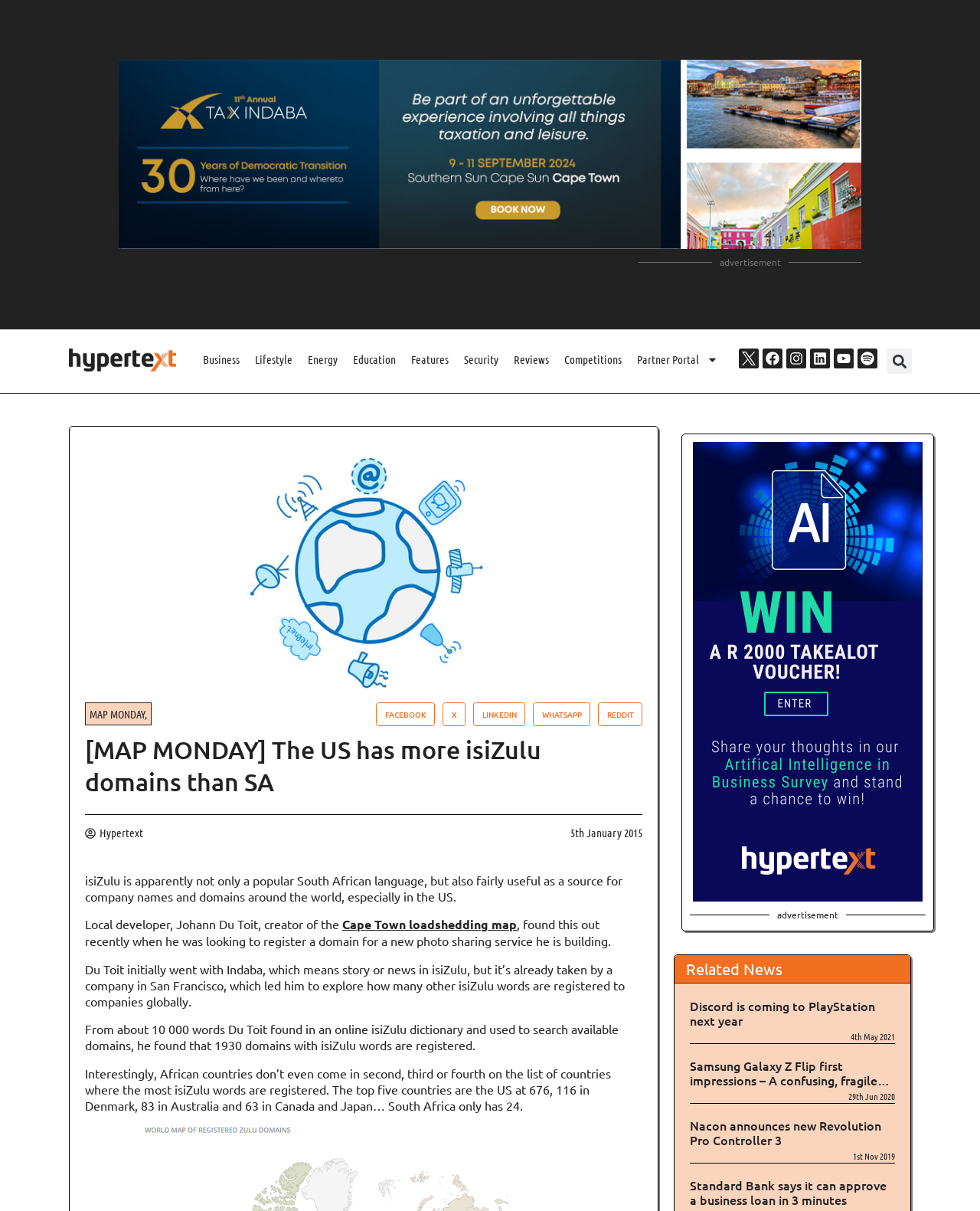What is the name of the photo sharing service mentioned in the article?
Answer the question using a single word or phrase, according to the image.

Indaba